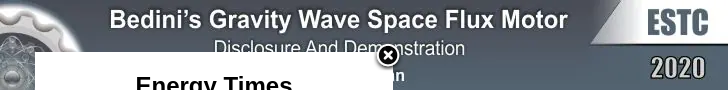Refer to the image and provide an in-depth answer to the question:
What is the likely reference of 'Energy Times'?

The words 'Energy Times' are included at the bottom portion of the image, likely referencing a publication or series related to energy topics, which is consistent with the focus on advanced energy technology in the image.